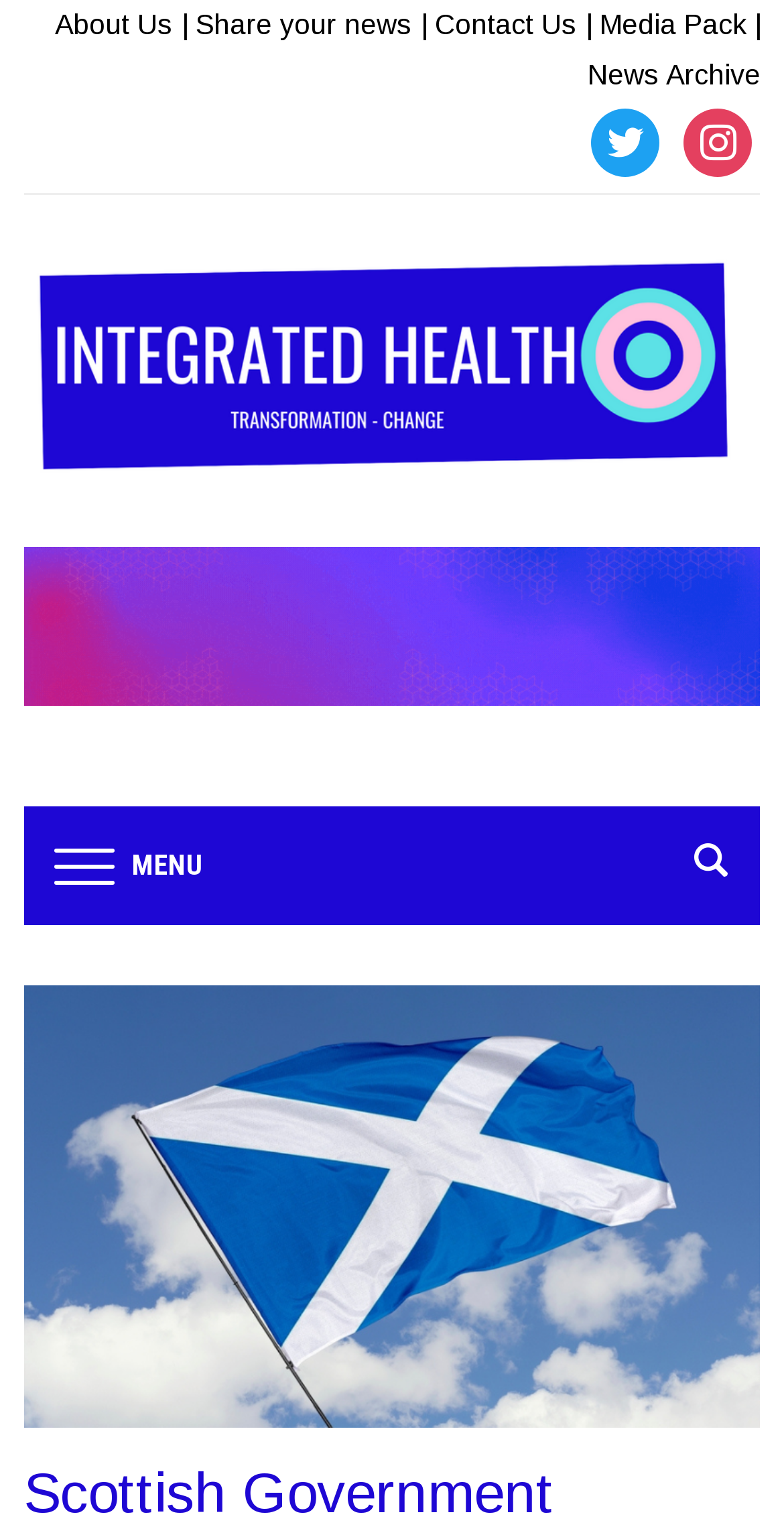Please predict the bounding box coordinates of the element's region where a click is necessary to complete the following instruction: "Go to News Archive". The coordinates should be represented by four float numbers between 0 and 1, i.e., [left, top, right, bottom].

[0.75, 0.038, 0.97, 0.059]